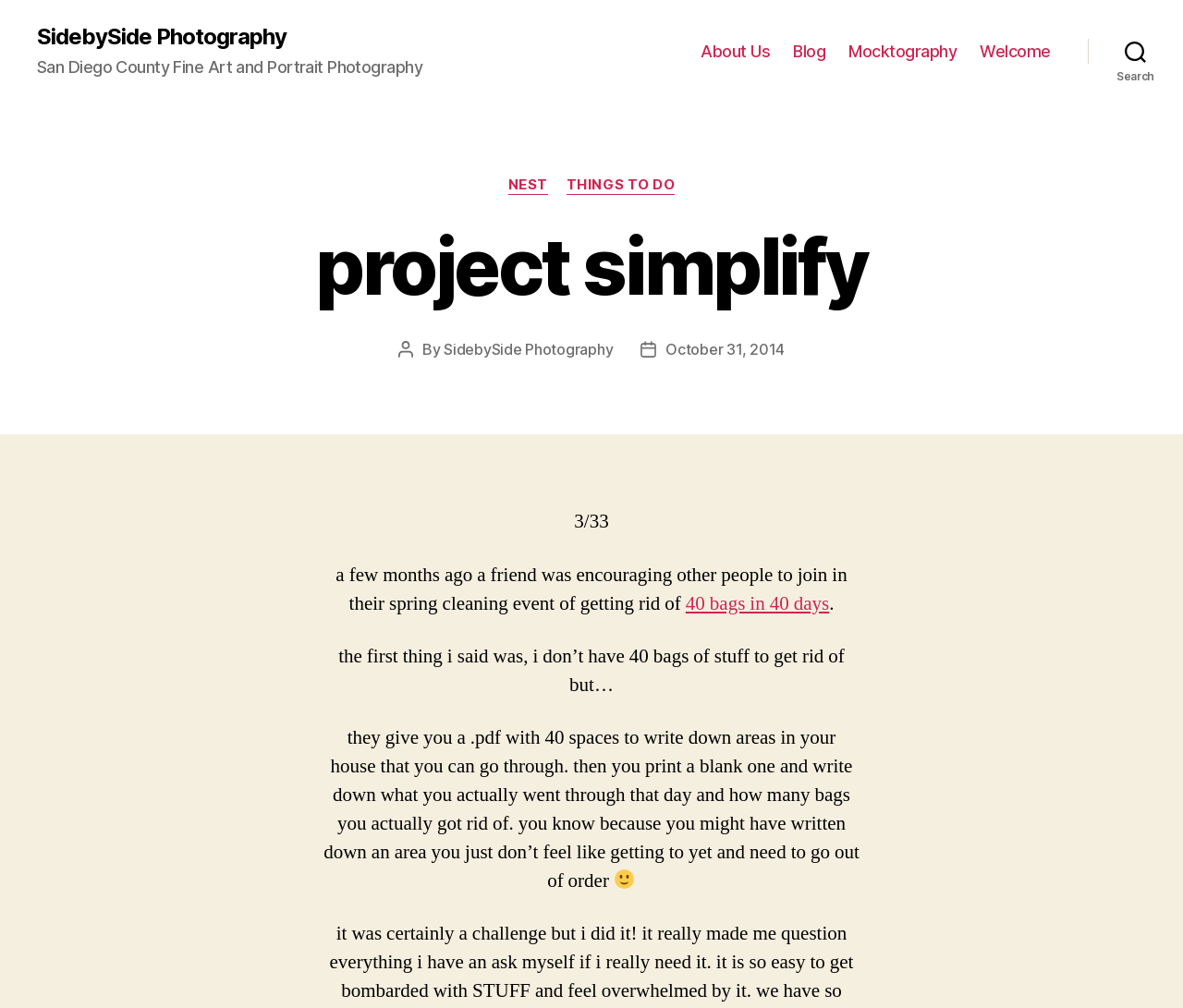Indicate the bounding box coordinates of the element that needs to be clicked to satisfy the following instruction: "Search for something". The coordinates should be four float numbers between 0 and 1, i.e., [left, top, right, bottom].

[0.92, 0.031, 1.0, 0.071]